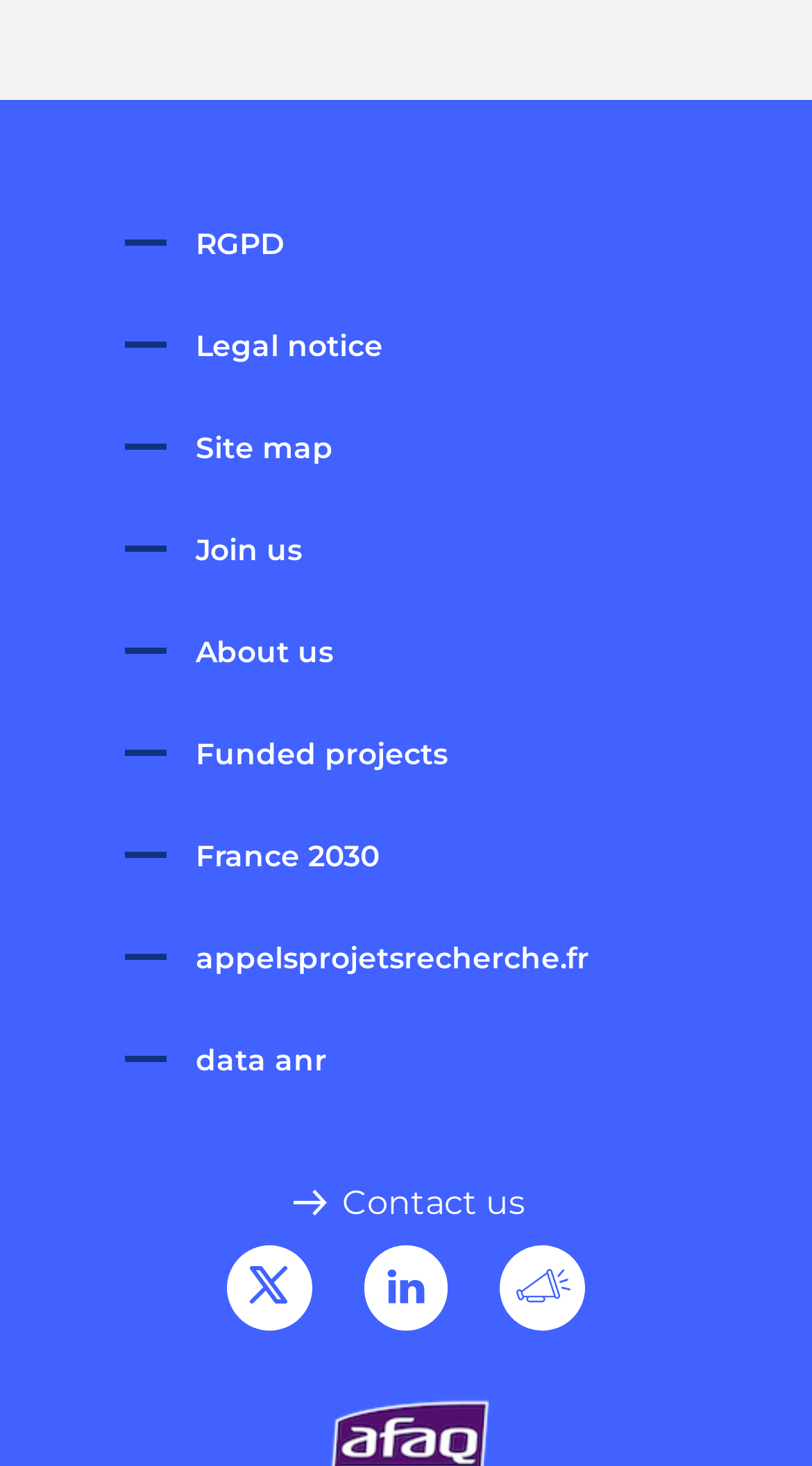Can you show the bounding box coordinates of the region to click on to complete the task described in the instruction: "Contact us"?

[0.353, 0.807, 0.647, 0.834]